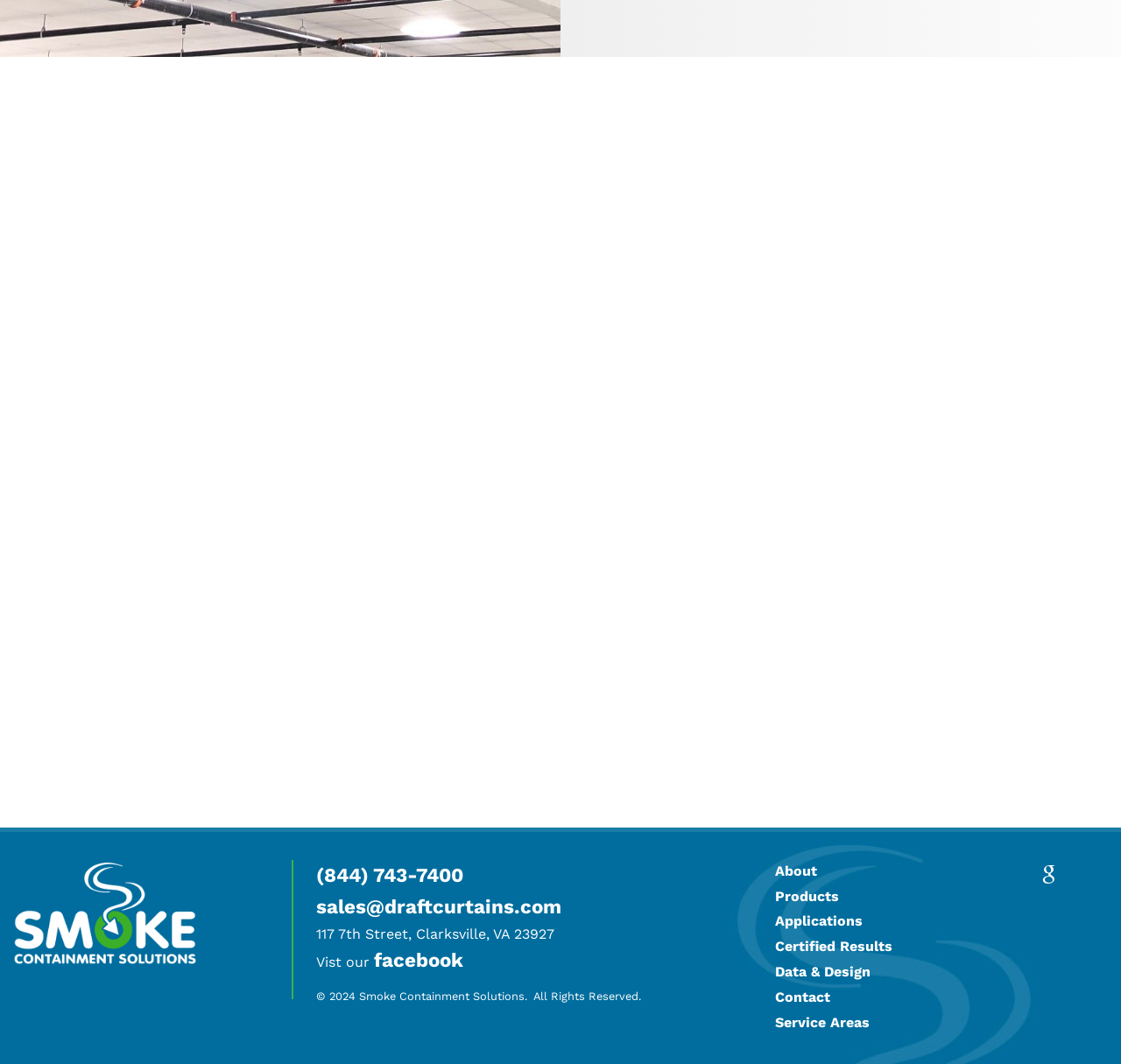Could you provide the bounding box coordinates for the portion of the screen to click to complete this instruction: "Learn about the company's products"?

[0.692, 0.834, 0.749, 0.85]